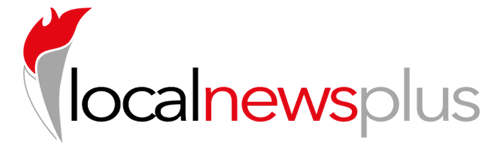Create an elaborate description of the image, covering every aspect.

The image features the logo of "LocalNewsPlus," a news outlet that likely focuses on community news and events. The logo prominently displays the name "localnewsplus," where "local" is in lowercase black text, followed by "news" in red, and "plus" in a lighter gray. Accompanying the text is a stylized flame icon, adding a dynamic and engaging element that symbolizes warmth and community connection. This logo effectively represents the brand's commitment to providing localized news coverage and engaging with the community.